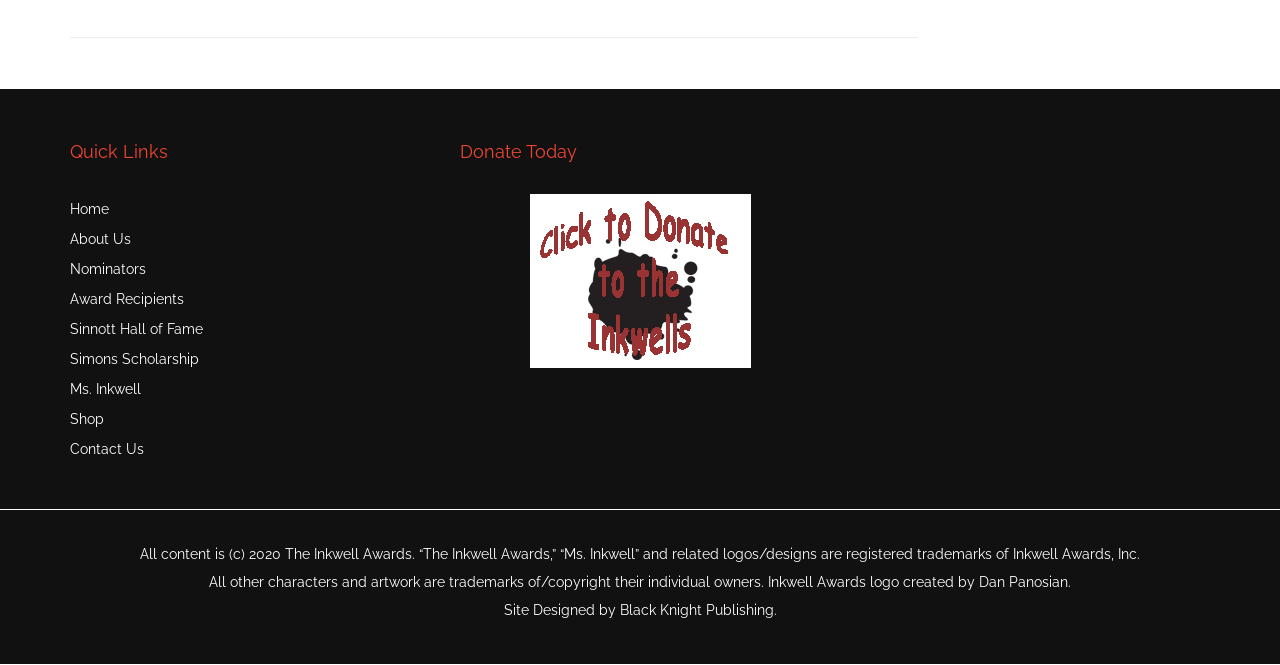Identify the bounding box coordinates necessary to click and complete the given instruction: "Go to the 'Shop' page".

[0.055, 0.608, 0.336, 0.653]